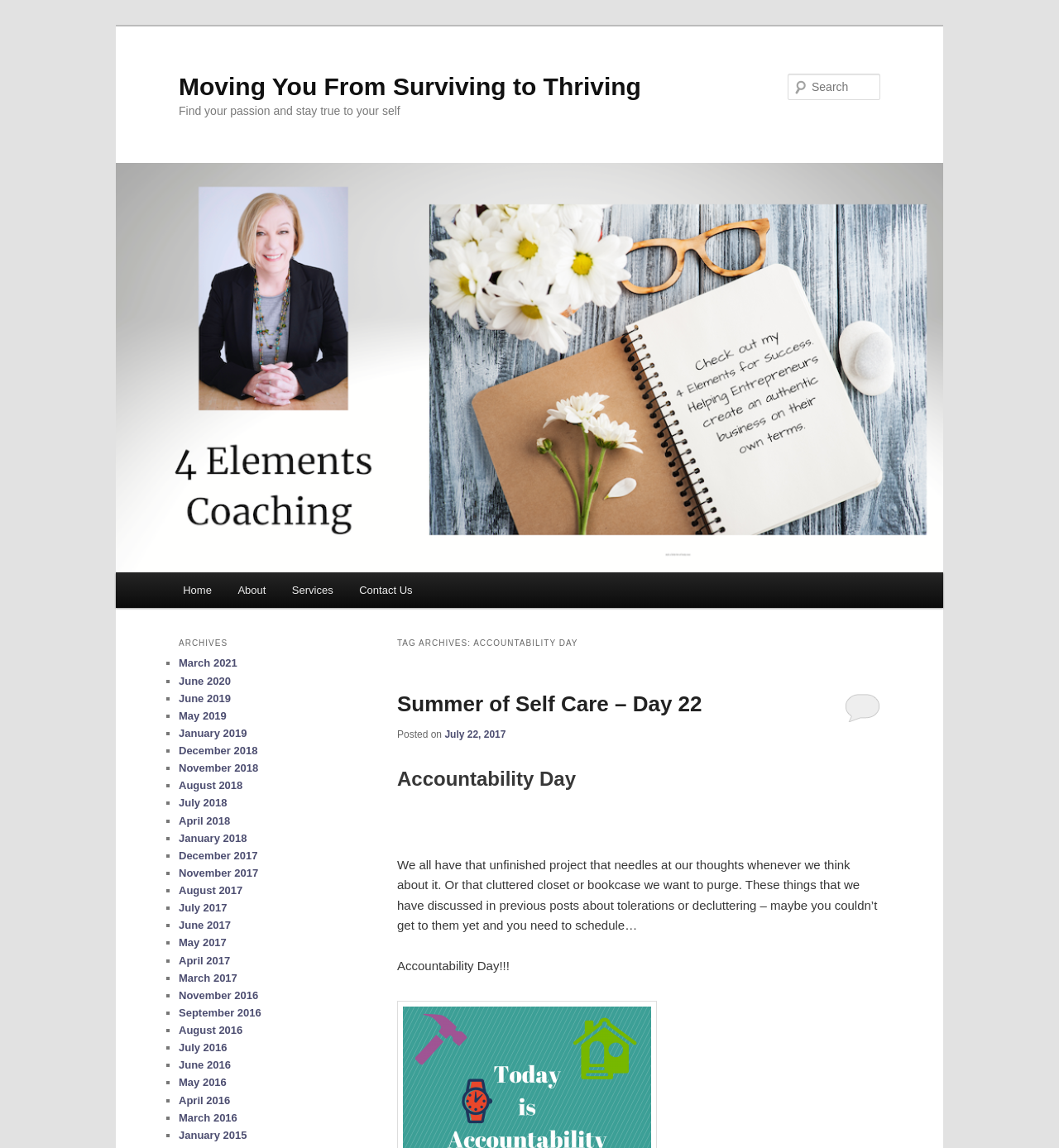Please find the bounding box coordinates of the element that needs to be clicked to perform the following instruction: "Go to Home page". The bounding box coordinates should be four float numbers between 0 and 1, represented as [left, top, right, bottom].

[0.16, 0.498, 0.212, 0.53]